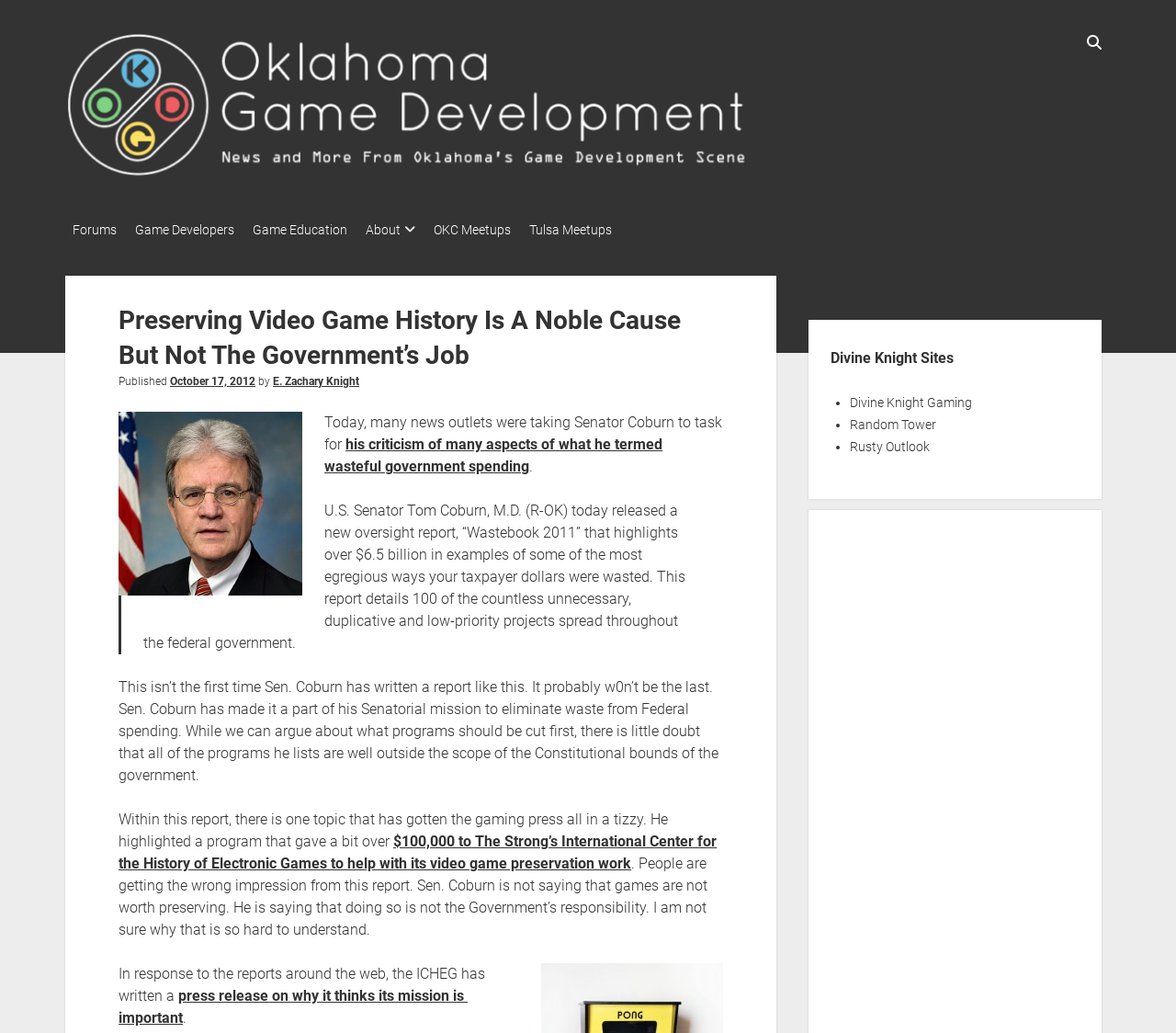Generate the text content of the main headline of the webpage.

Preserving Video Game History Is A Noble Cause But Not The Government’s Job